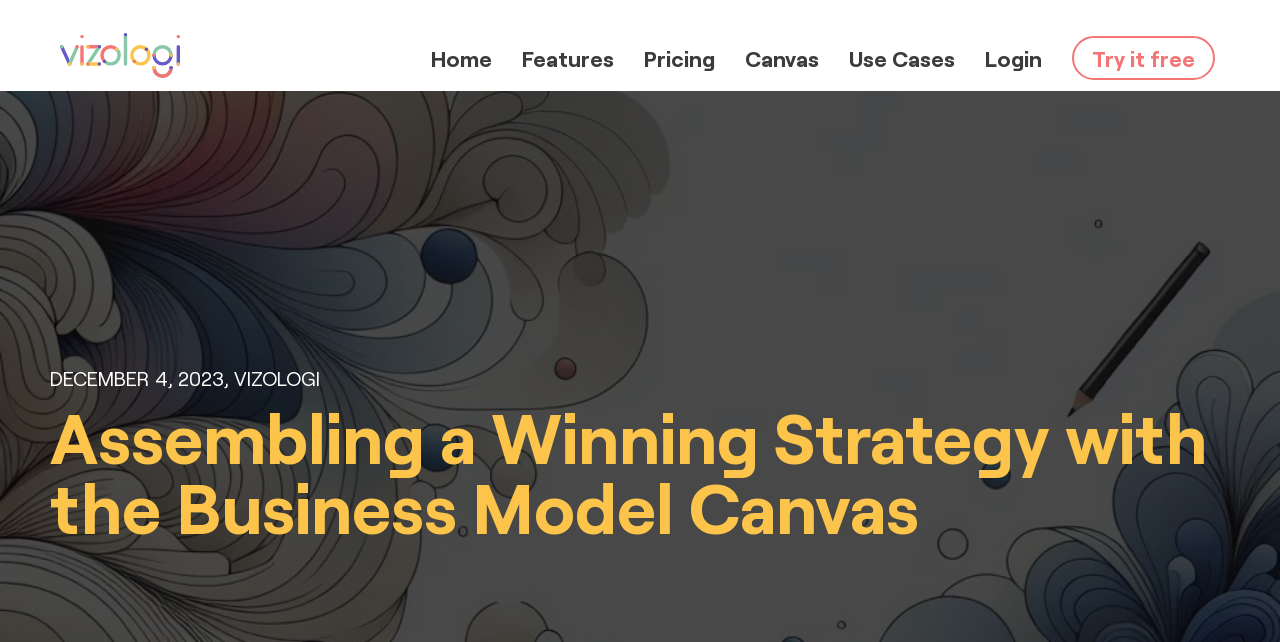Show the bounding box coordinates for the HTML element described as: "Canvas".

[0.582, 0.055, 0.64, 0.095]